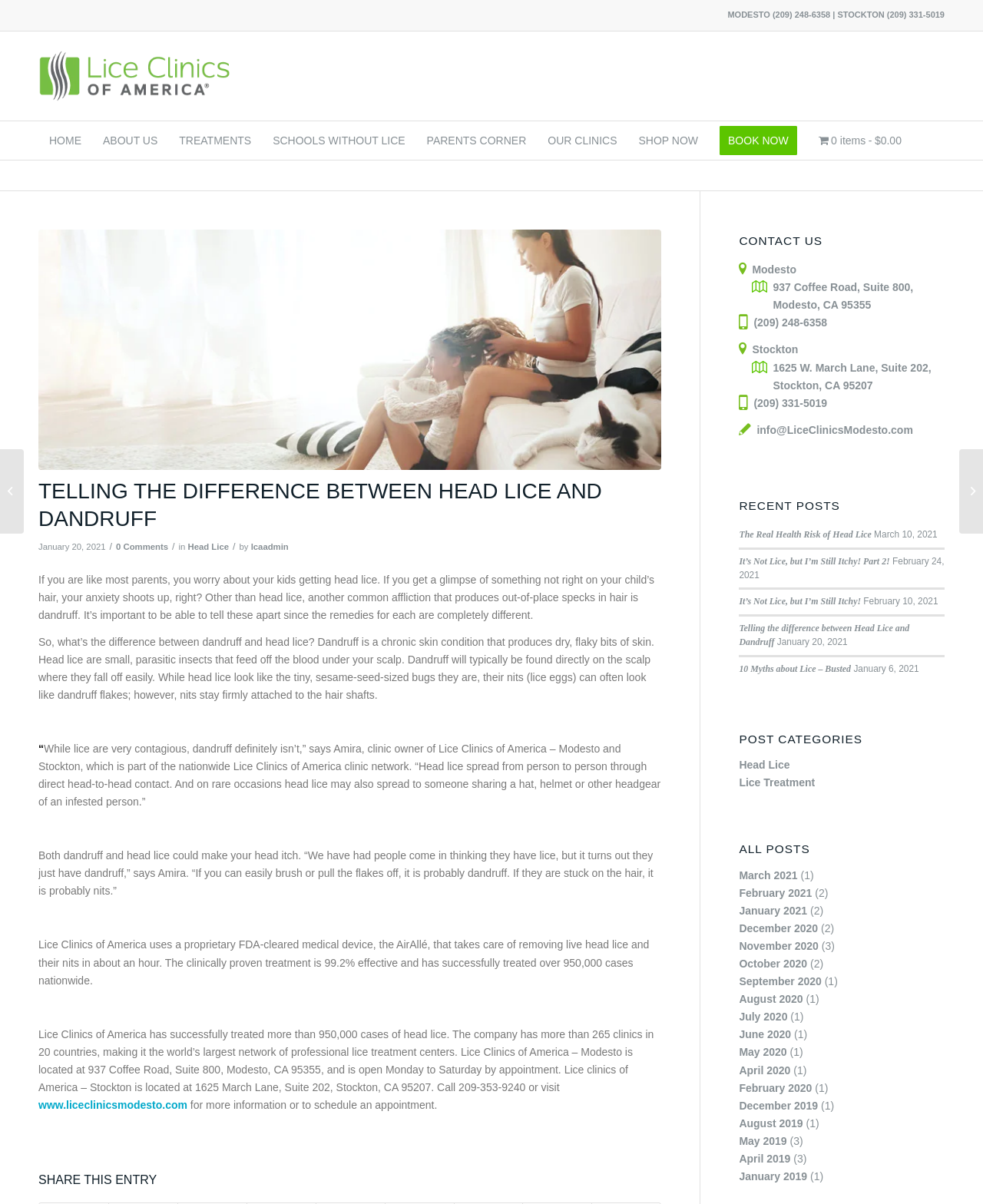Could you specify the bounding box coordinates for the clickable section to complete the following instruction: "Call the phone number for Modesto clinic"?

[0.786, 0.009, 0.845, 0.016]